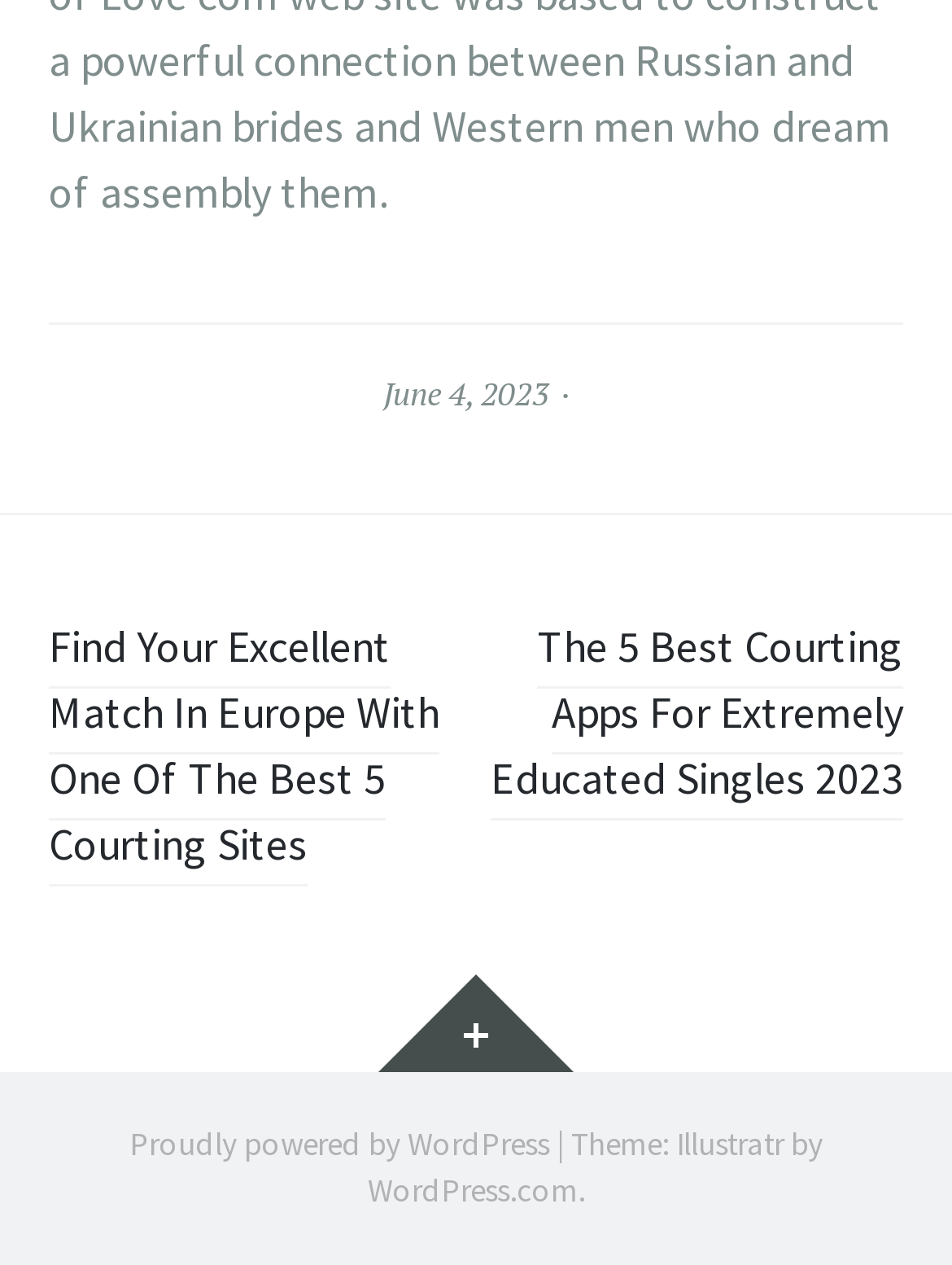Provide the bounding box coordinates in the format (top-left x, top-left y, bottom-right x, bottom-right y). All values are floating point numbers between 0 and 1. Determine the bounding box coordinate of the UI element described as: June 4, 2023

[0.403, 0.293, 0.577, 0.327]